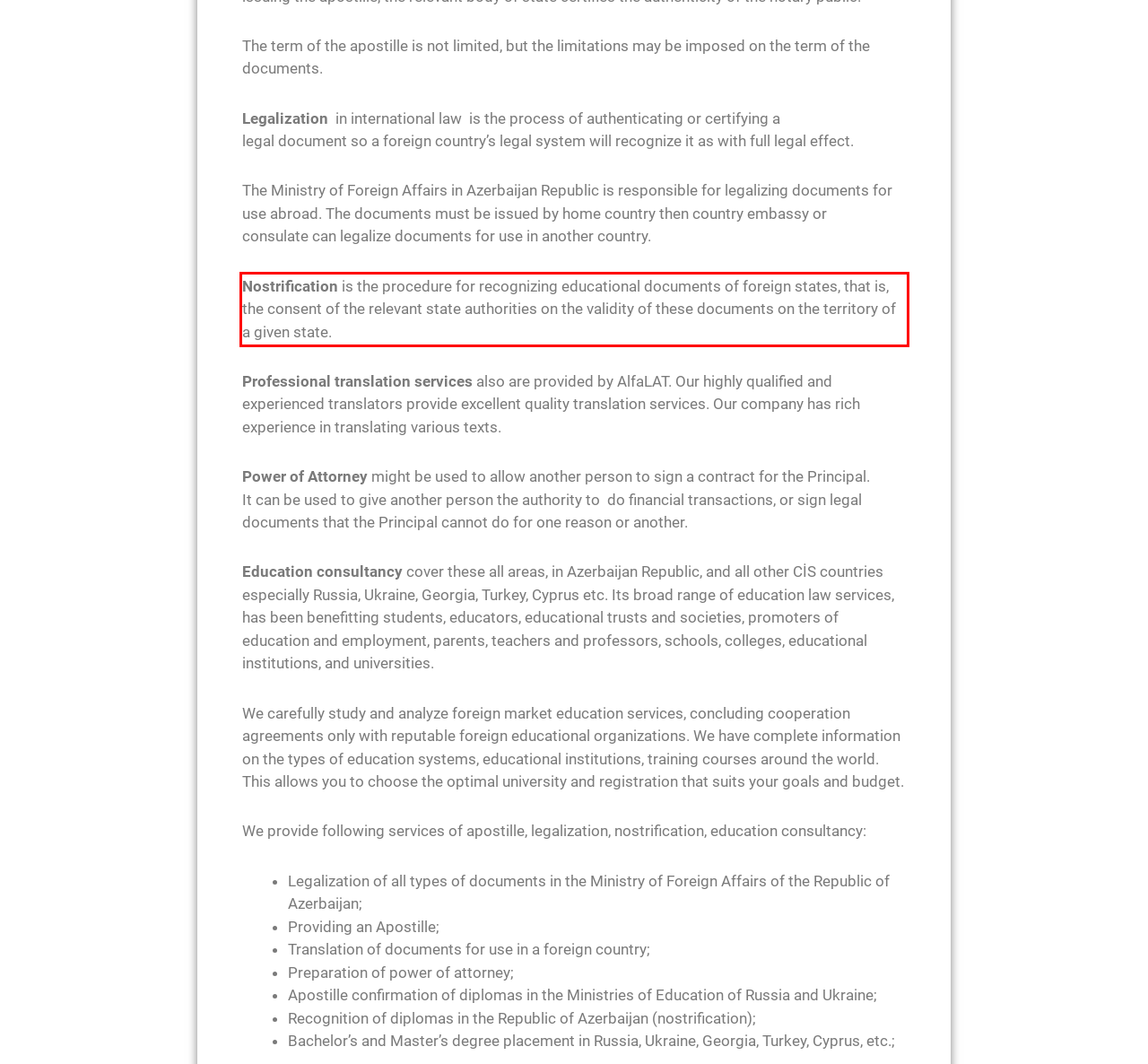Examine the webpage screenshot and use OCR to obtain the text inside the red bounding box.

Nostrification is the procedure for recognizing educational documents of foreign states, that is, the consent of the relevant state authorities on the validity of these documents on the territory of a given state.